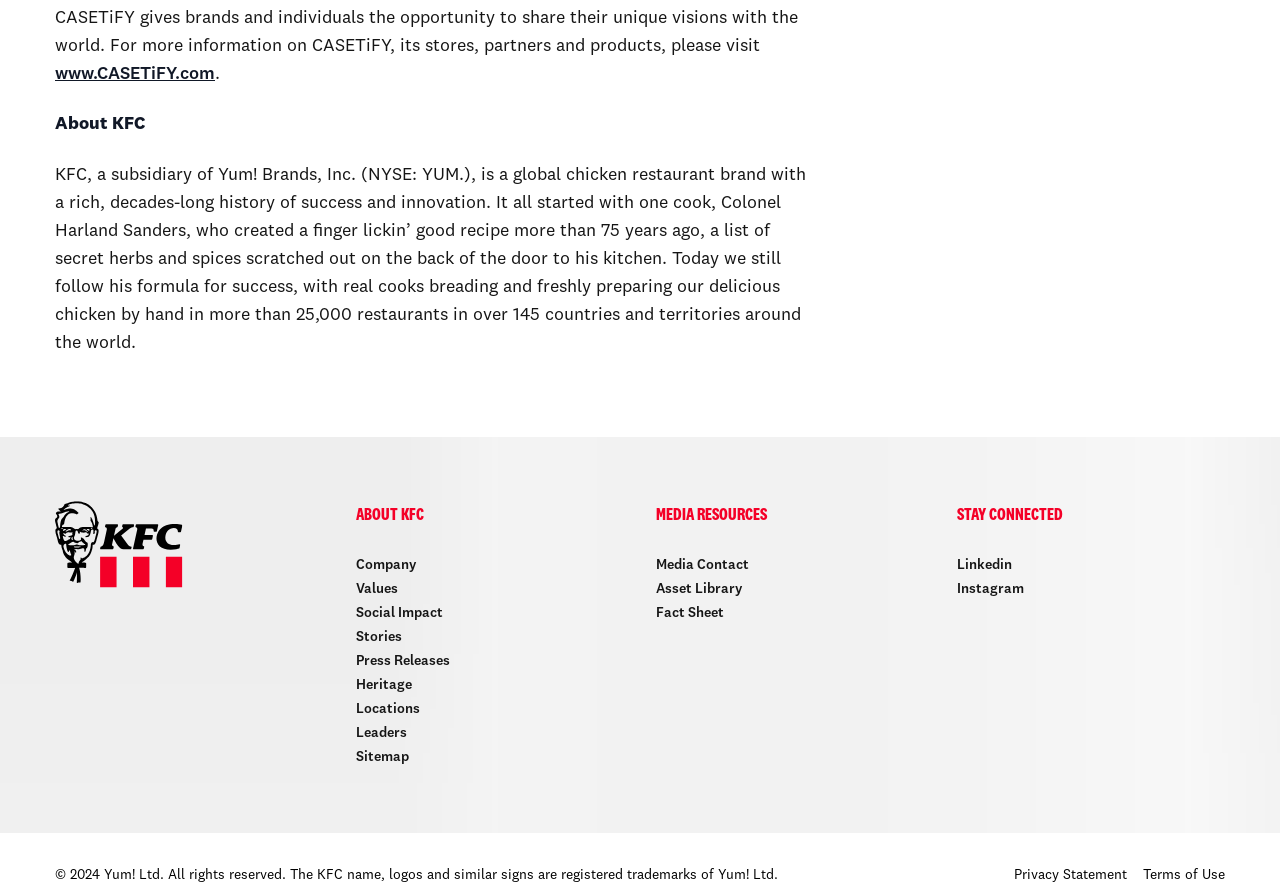What is the name of the parent company?
Please analyze the image and answer the question with as much detail as possible.

The name of the parent company can be found in the StaticText element 'KFC, a subsidiary of Yum! Brands, Inc. (NYSE: YUM.), is a global chicken restaurant brand...' which provides an introduction to the company.